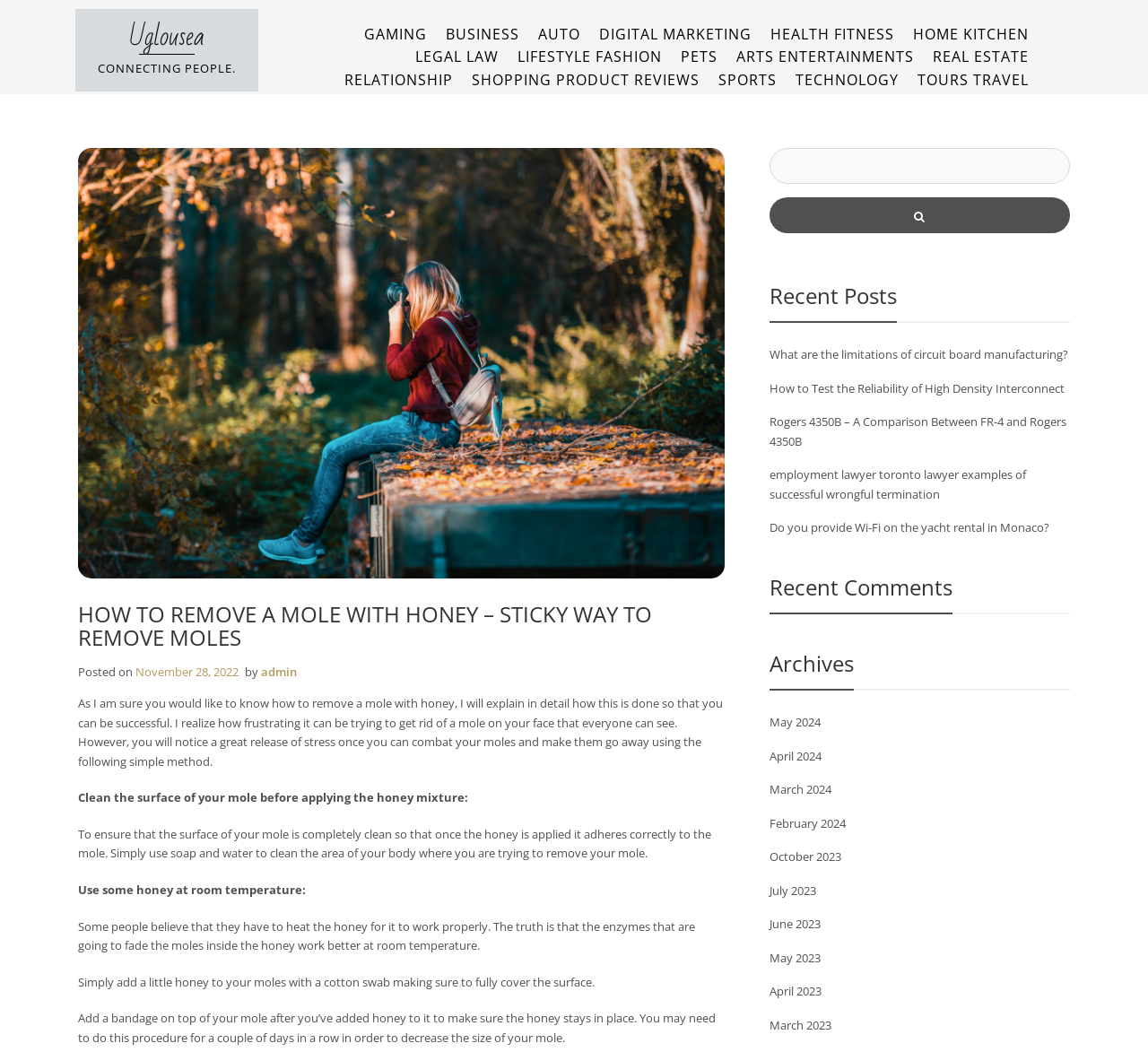Extract the main heading from the webpage content.

HOW TO REMOVE A MOLE WITH HONEY – STICKY WAY TO REMOVE MOLES